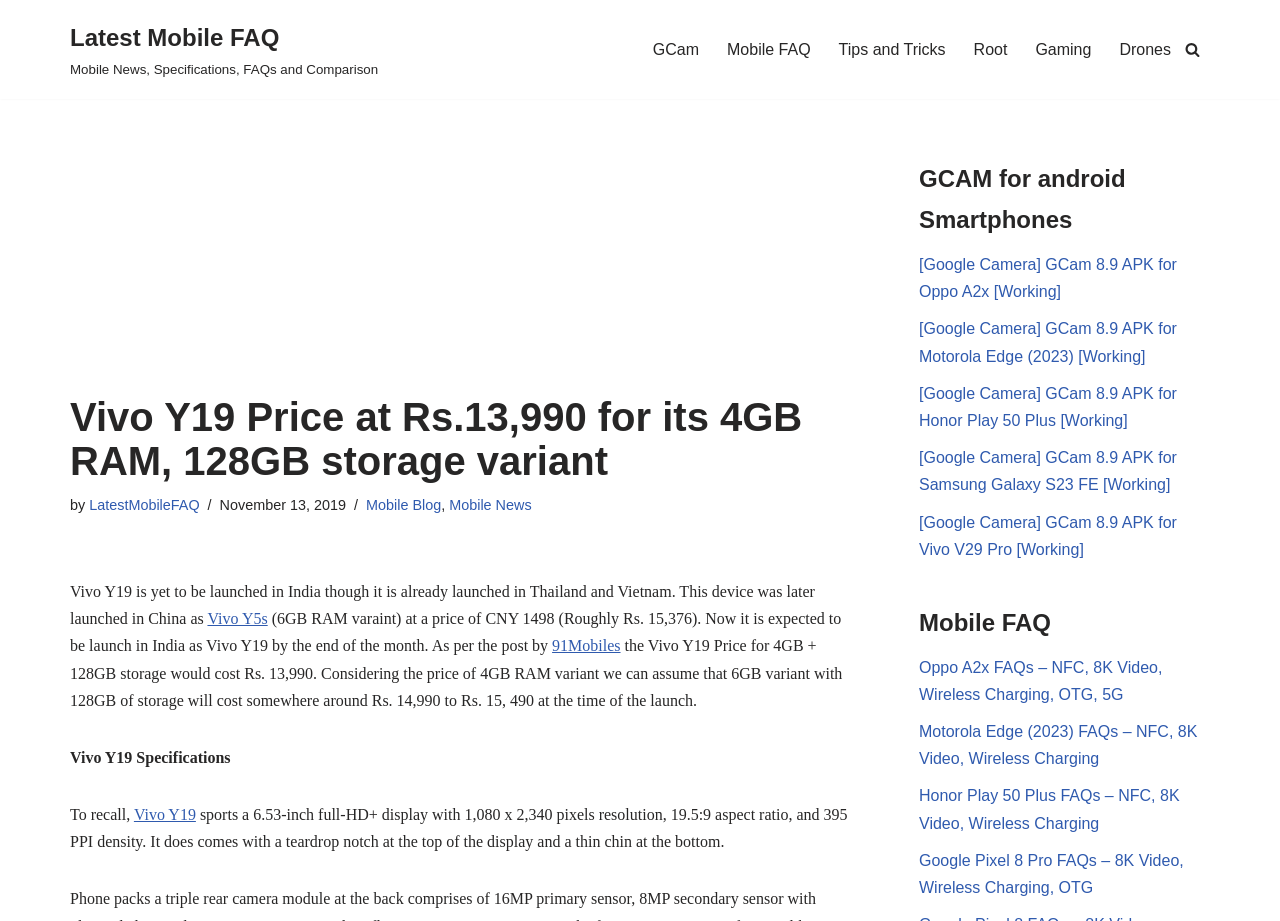Please specify the bounding box coordinates of the region to click in order to perform the following instruction: "Click on the 'GCam' link".

[0.51, 0.04, 0.546, 0.068]